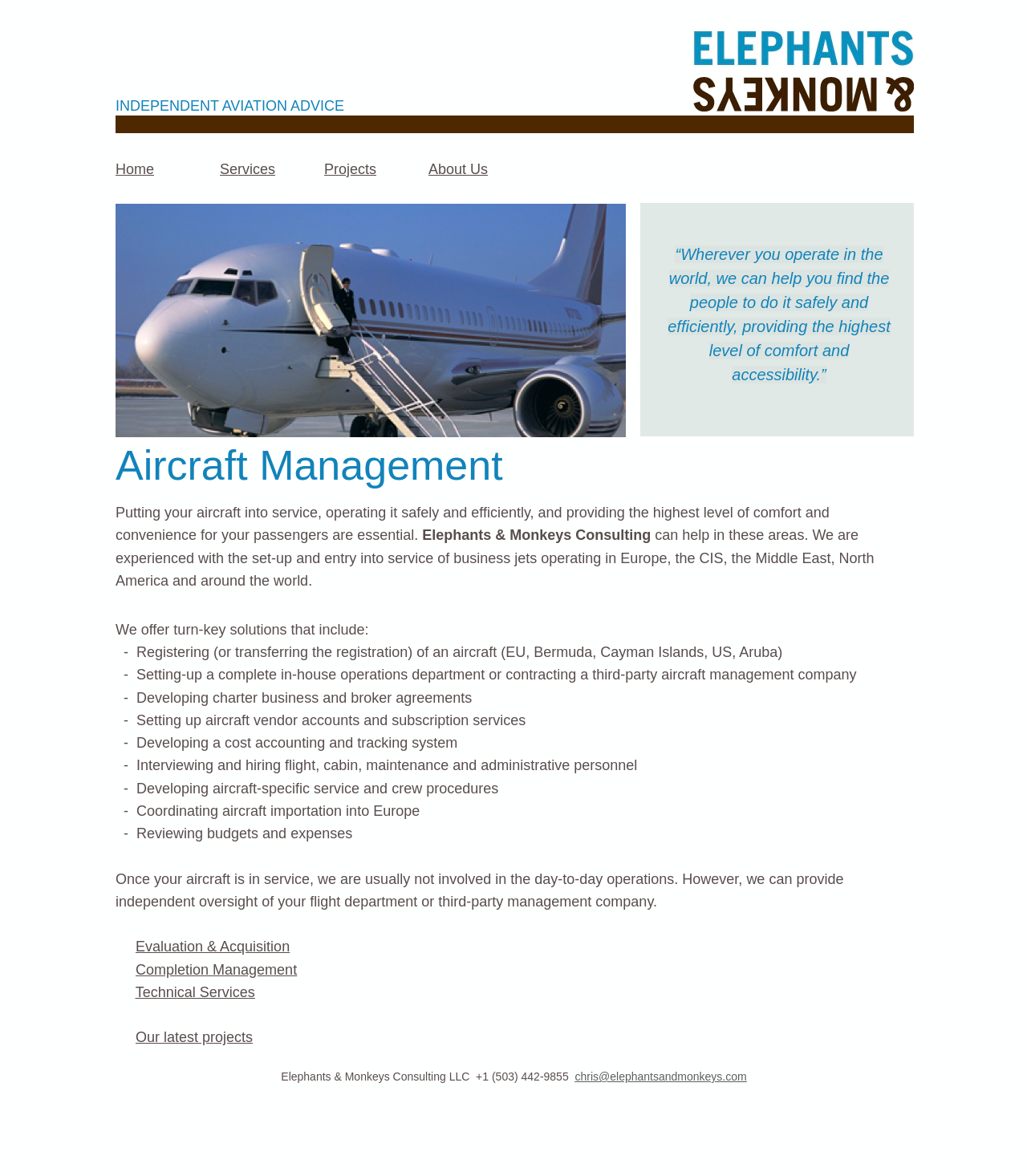Given the description of a UI element: "Evaluation & Acquisition", identify the bounding box coordinates of the matching element in the webpage screenshot.

[0.132, 0.798, 0.282, 0.812]